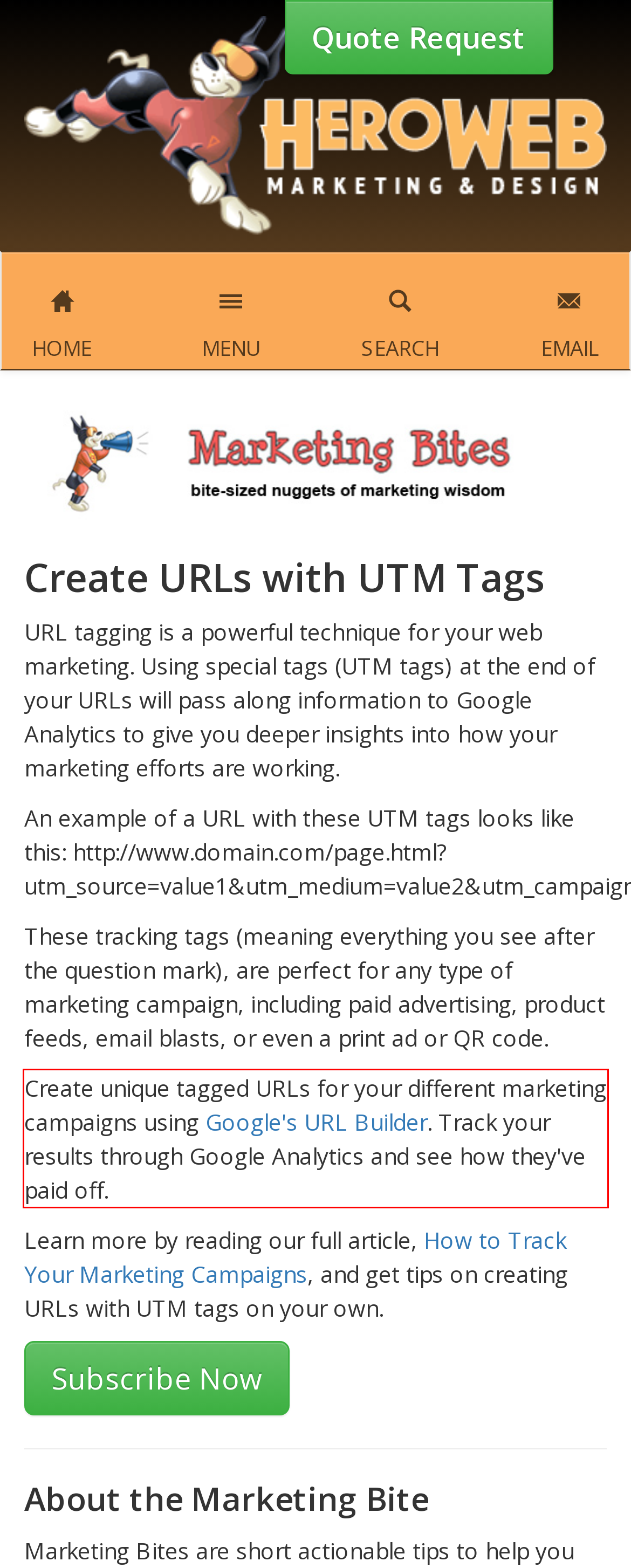Given the screenshot of a webpage, identify the red rectangle bounding box and recognize the text content inside it, generating the extracted text.

Create unique tagged URLs for your different marketing campaigns using Google's URL Builder. Track your results through Google Analytics and see how they've paid off.